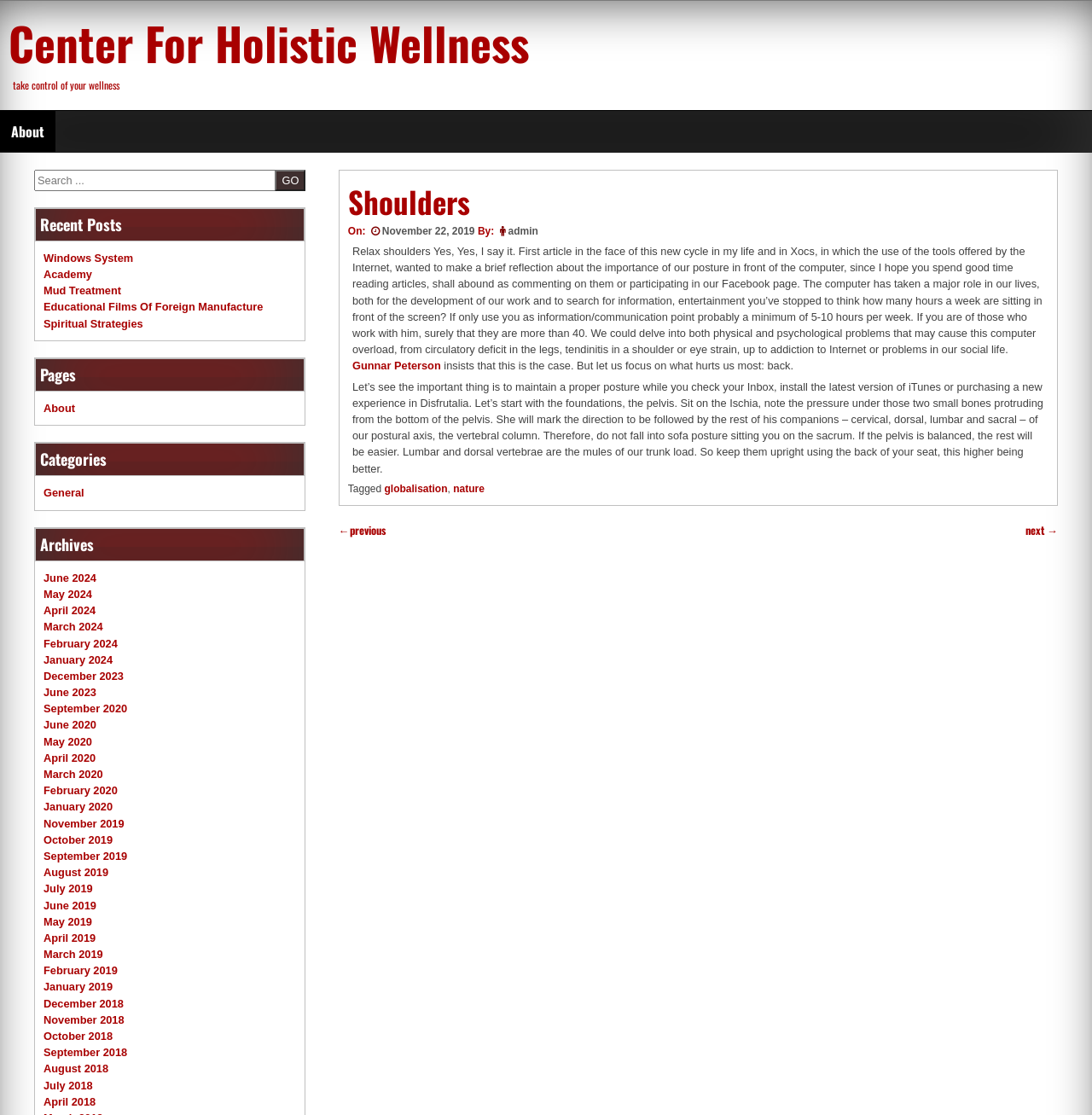Given the element description, predict the bounding box coordinates in the format (top-left x, top-left y, bottom-right x, bottom-right y), using floating point numbers between 0 and 1: Center For Holistic Wellness

[0.008, 0.008, 0.484, 0.068]